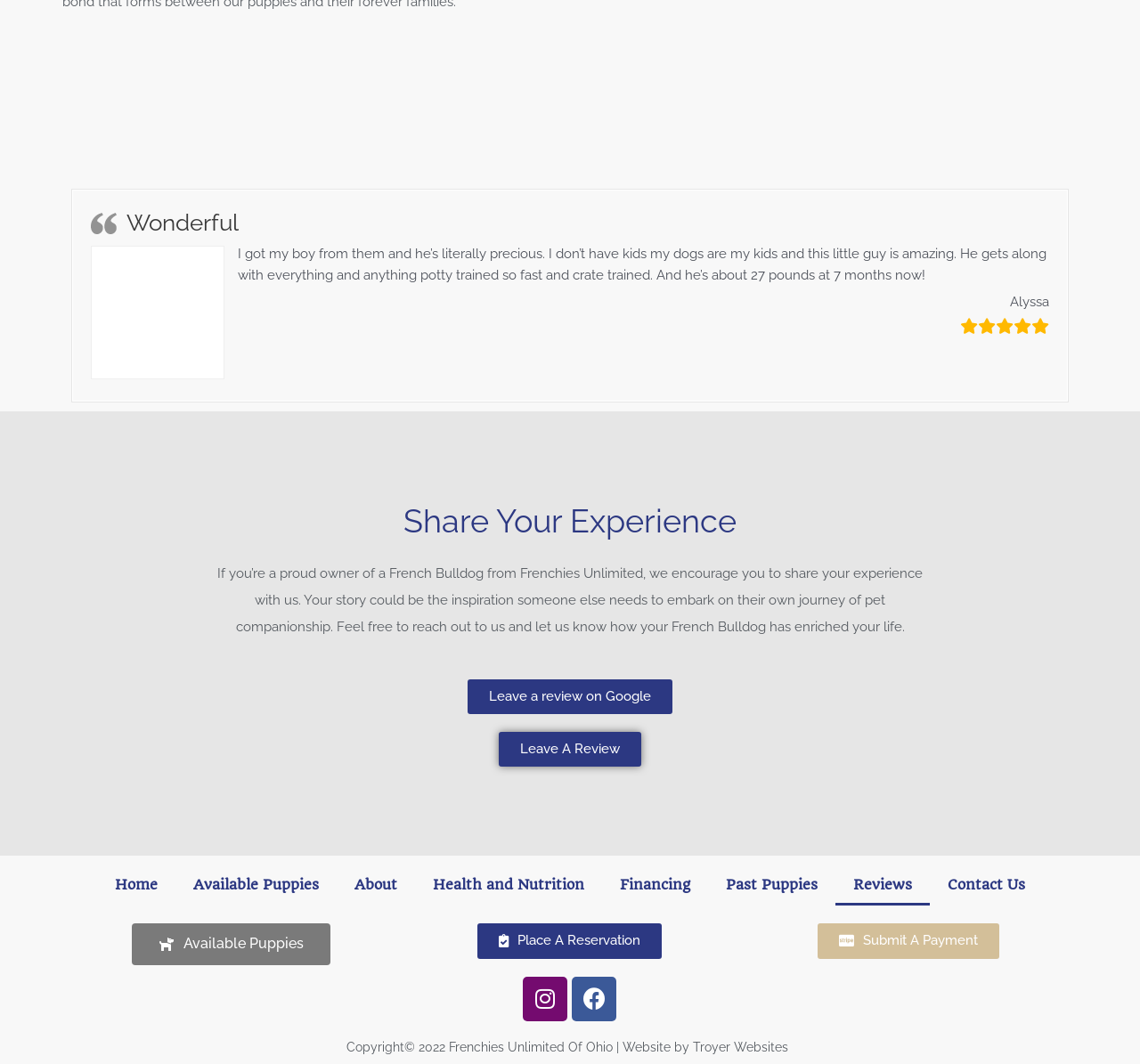What social media platforms are linked on the webpage?
Based on the screenshot, respond with a single word or phrase.

Instagram and Facebook